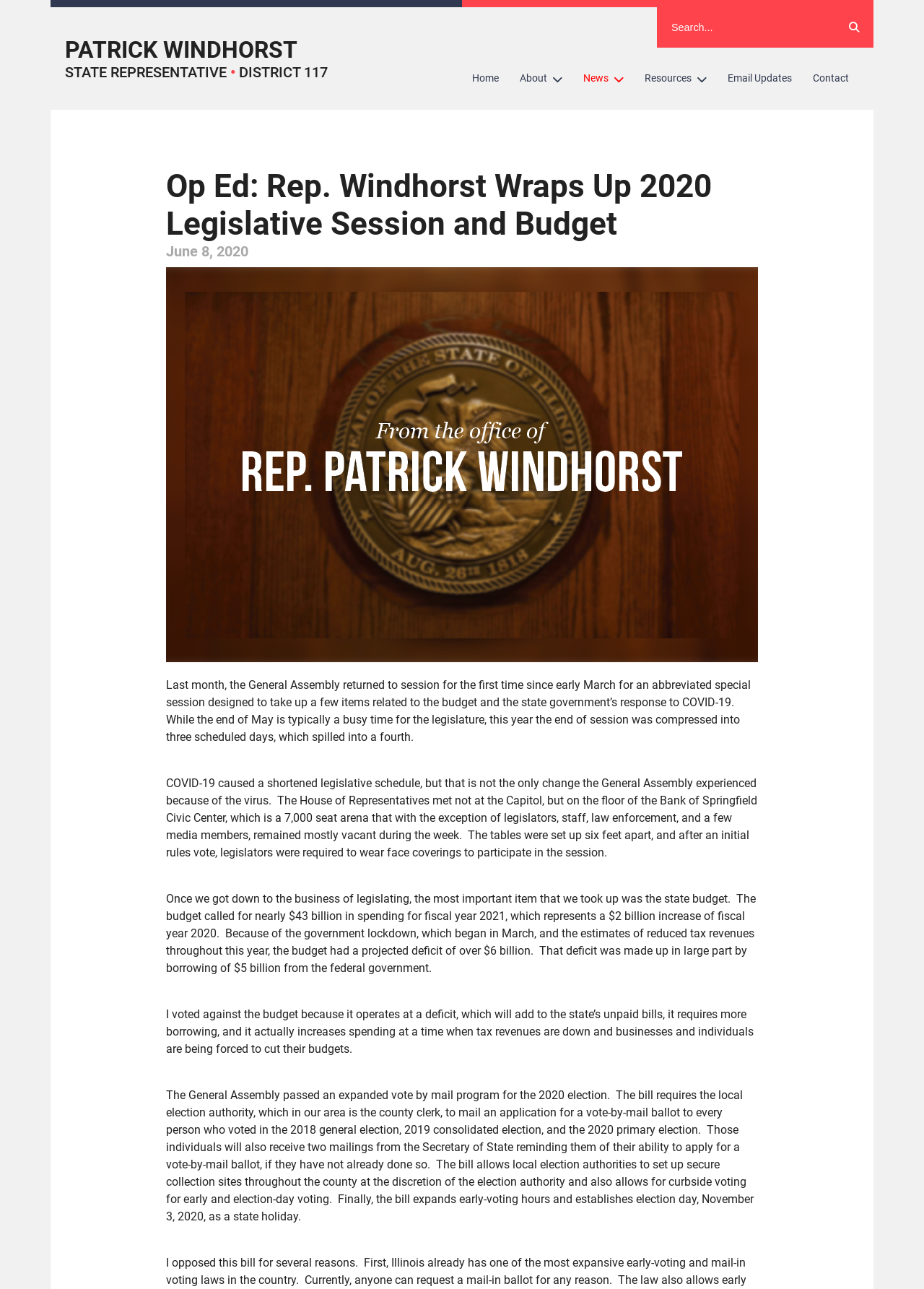Respond to the question with just a single word or phrase: 
What is the name of the state representative?

Patrick Windhorst